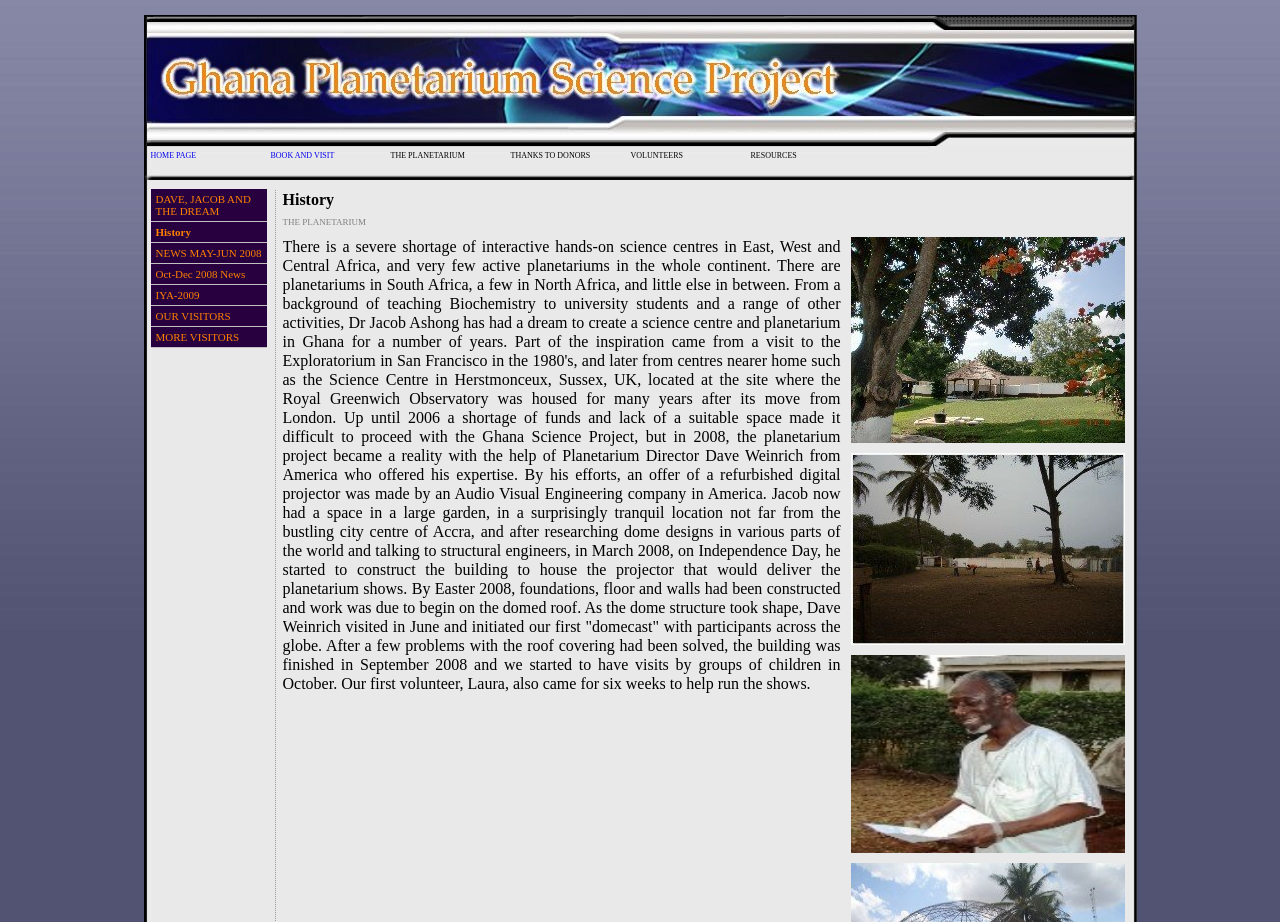Please specify the bounding box coordinates of the clickable region to carry out the following instruction: "Learn more about Dave, Jacob and the dream". The coordinates should be four float numbers between 0 and 1, in the format [left, top, right, bottom].

[0.118, 0.205, 0.208, 0.241]